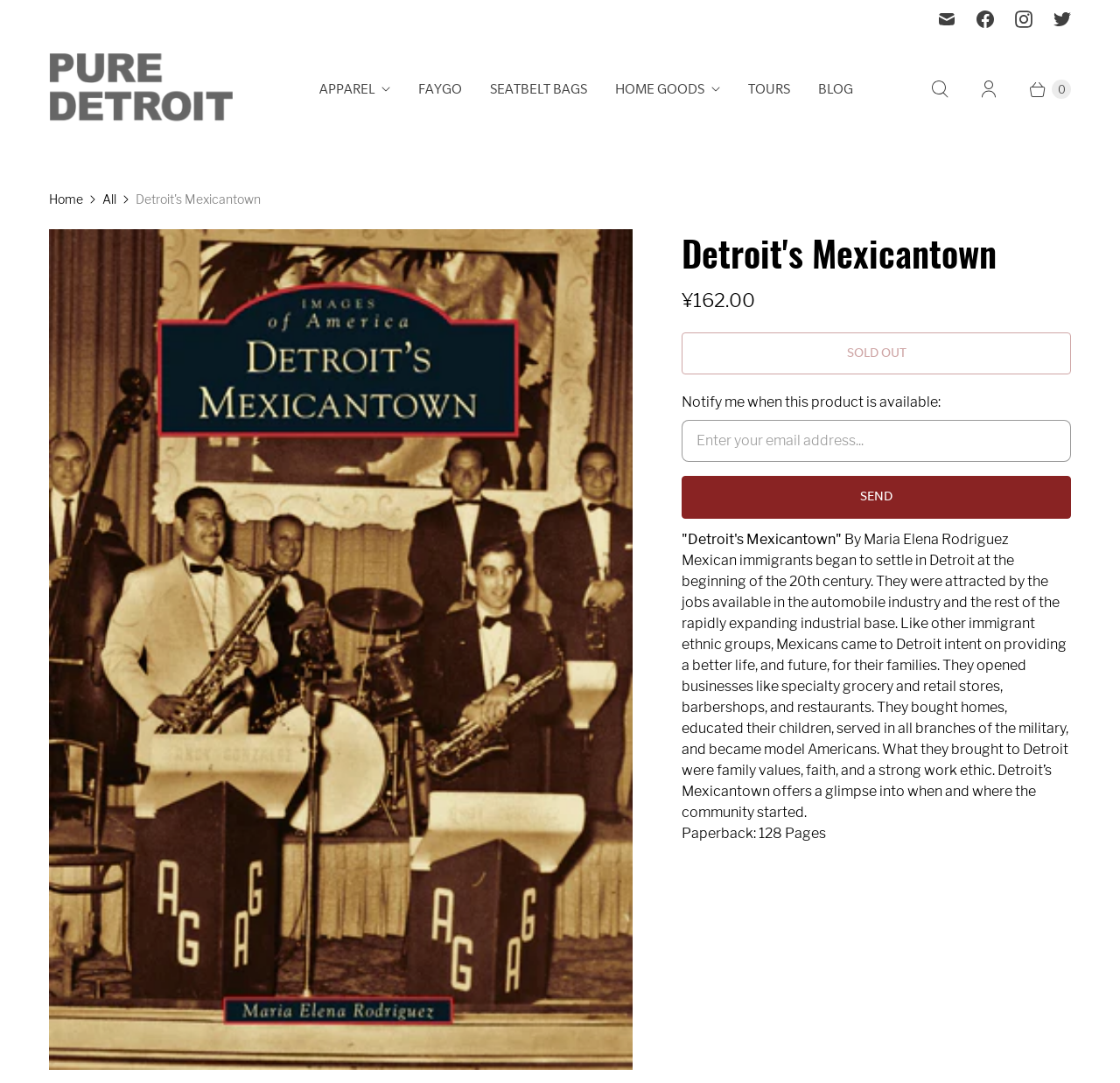Can you pinpoint the bounding box coordinates for the clickable element required for this instruction: "Click on the 'My Account' link"? The coordinates should be four float numbers between 0 and 1, i.e., [left, top, right, bottom].

[0.861, 0.063, 0.905, 0.102]